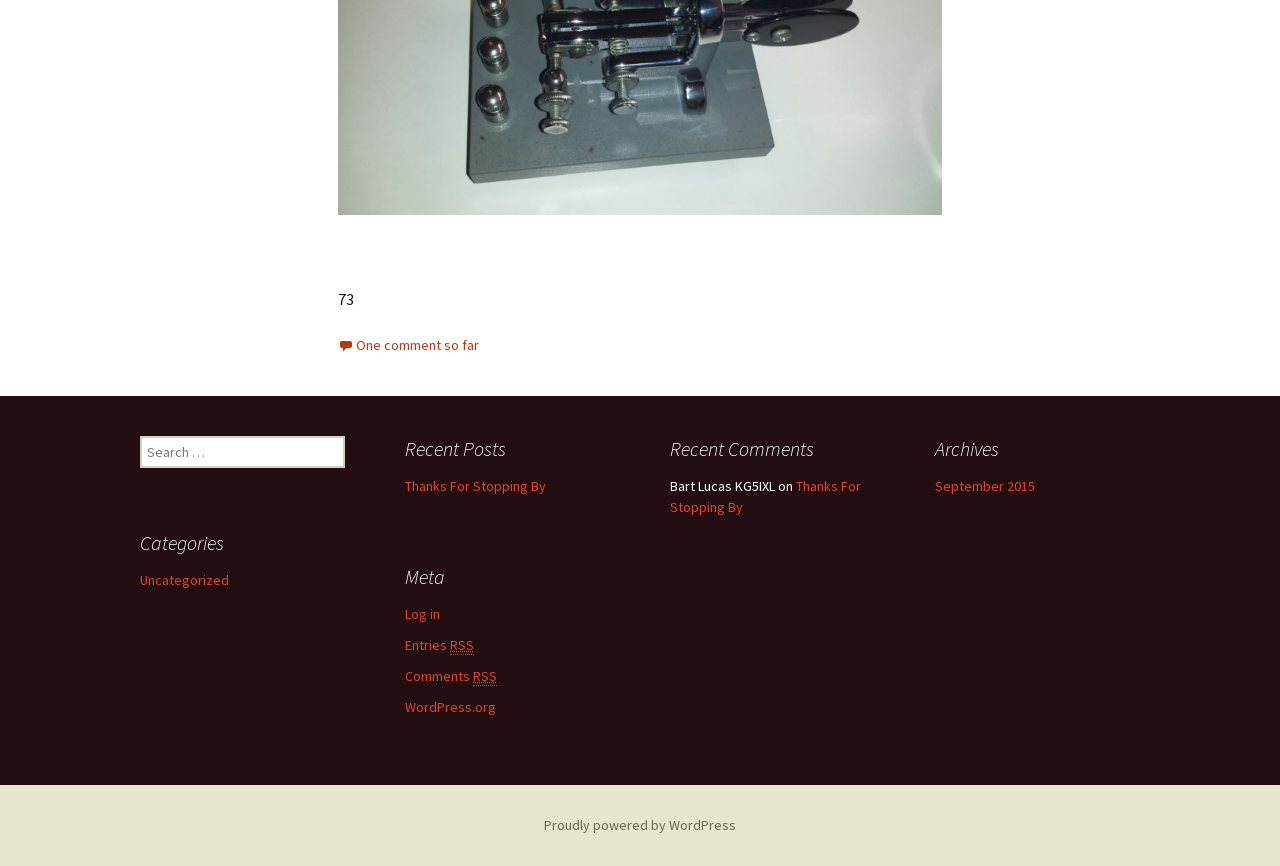Identify the bounding box for the given UI element using the description provided. Coordinates should be in the format (top-left x, top-left y, bottom-right x, bottom-right y) and must be between 0 and 1. Here is the description: WordPress.org

[0.316, 0.806, 0.388, 0.826]